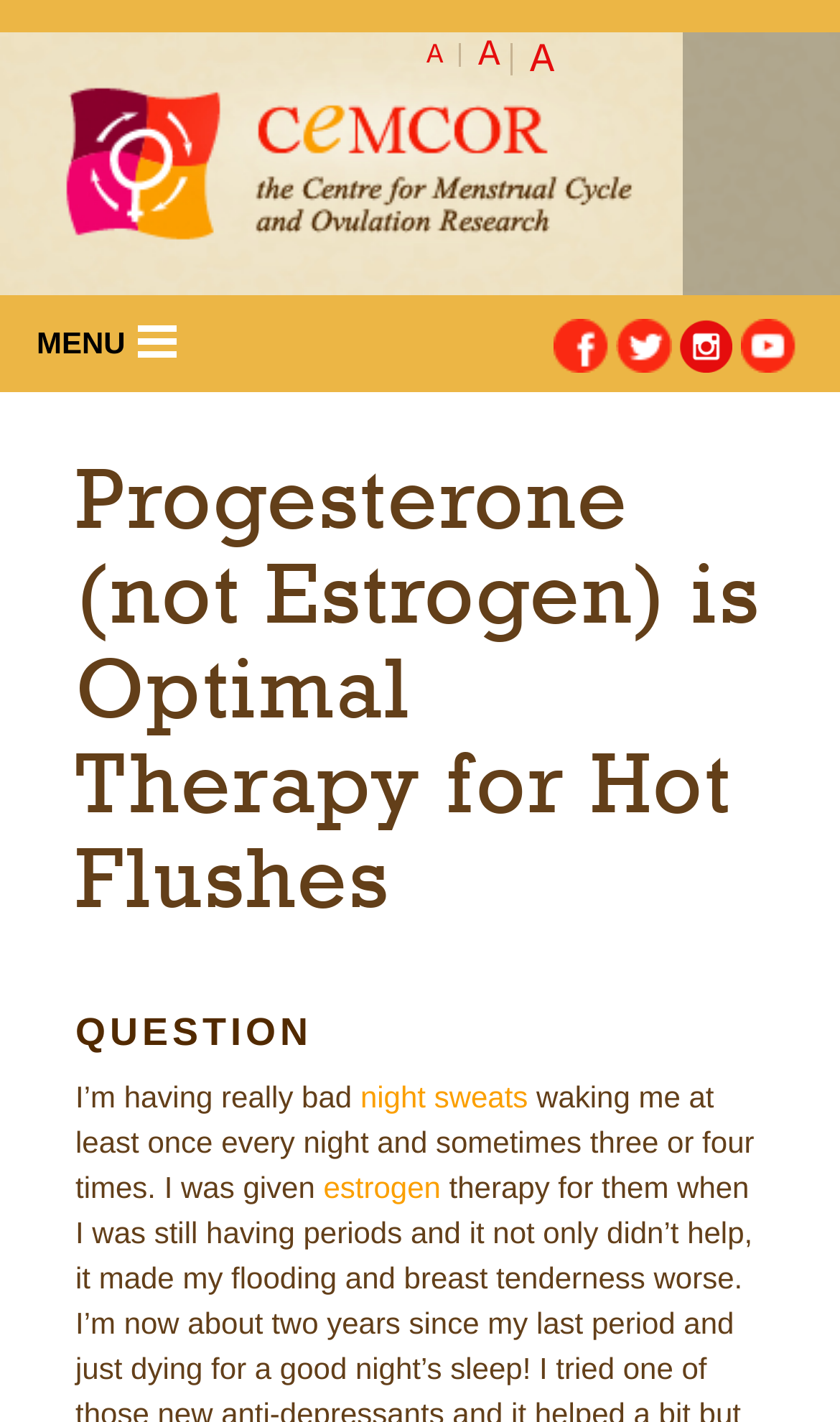What is the term for hot flushes occurring during sleep?
Give a thorough and detailed response to the question.

I found the answer by looking at the link with the text 'A term for hot flushes occurring during the time of sleep. Night sweats may begin in regularly menstruating women in early perimenopause...' which is located in the middle of the webpage.